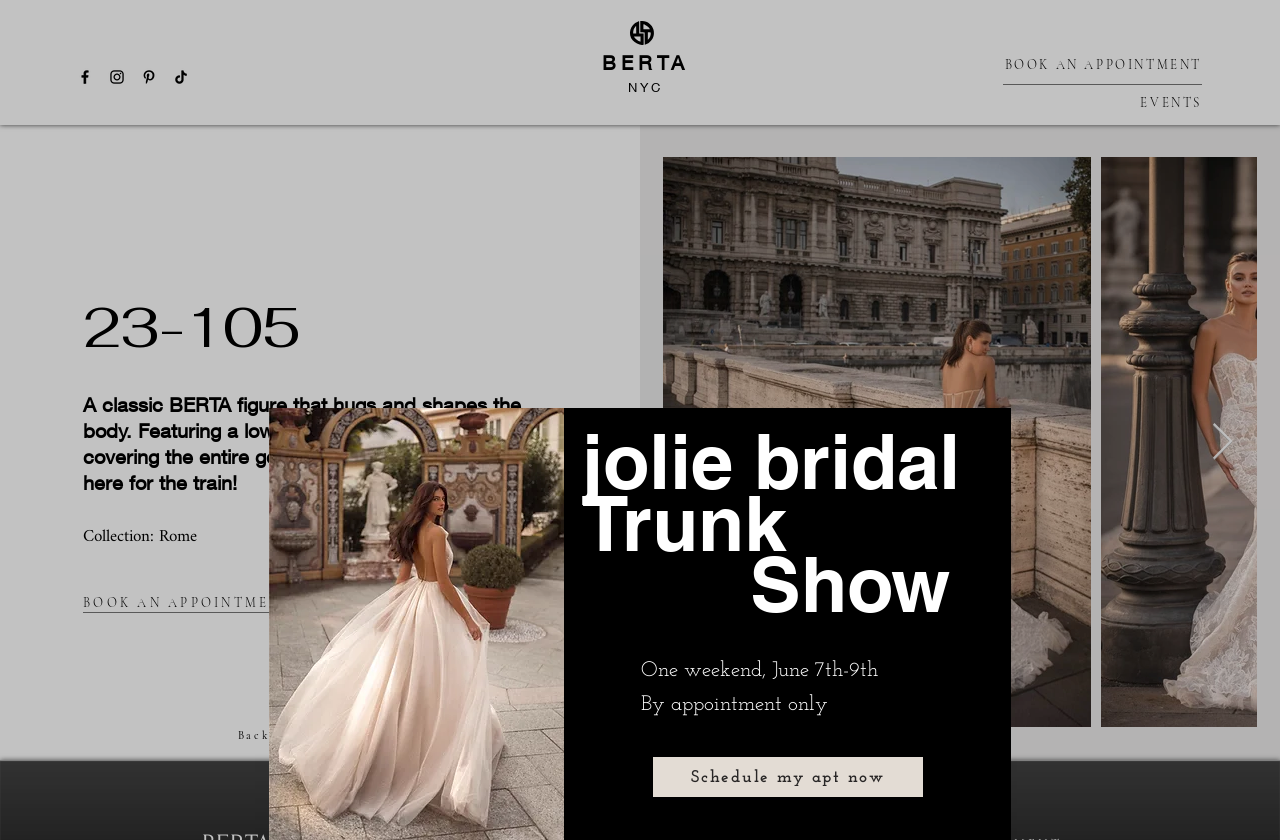Find and indicate the bounding box coordinates of the region you should select to follow the given instruction: "View next item".

[0.946, 0.503, 0.964, 0.549]